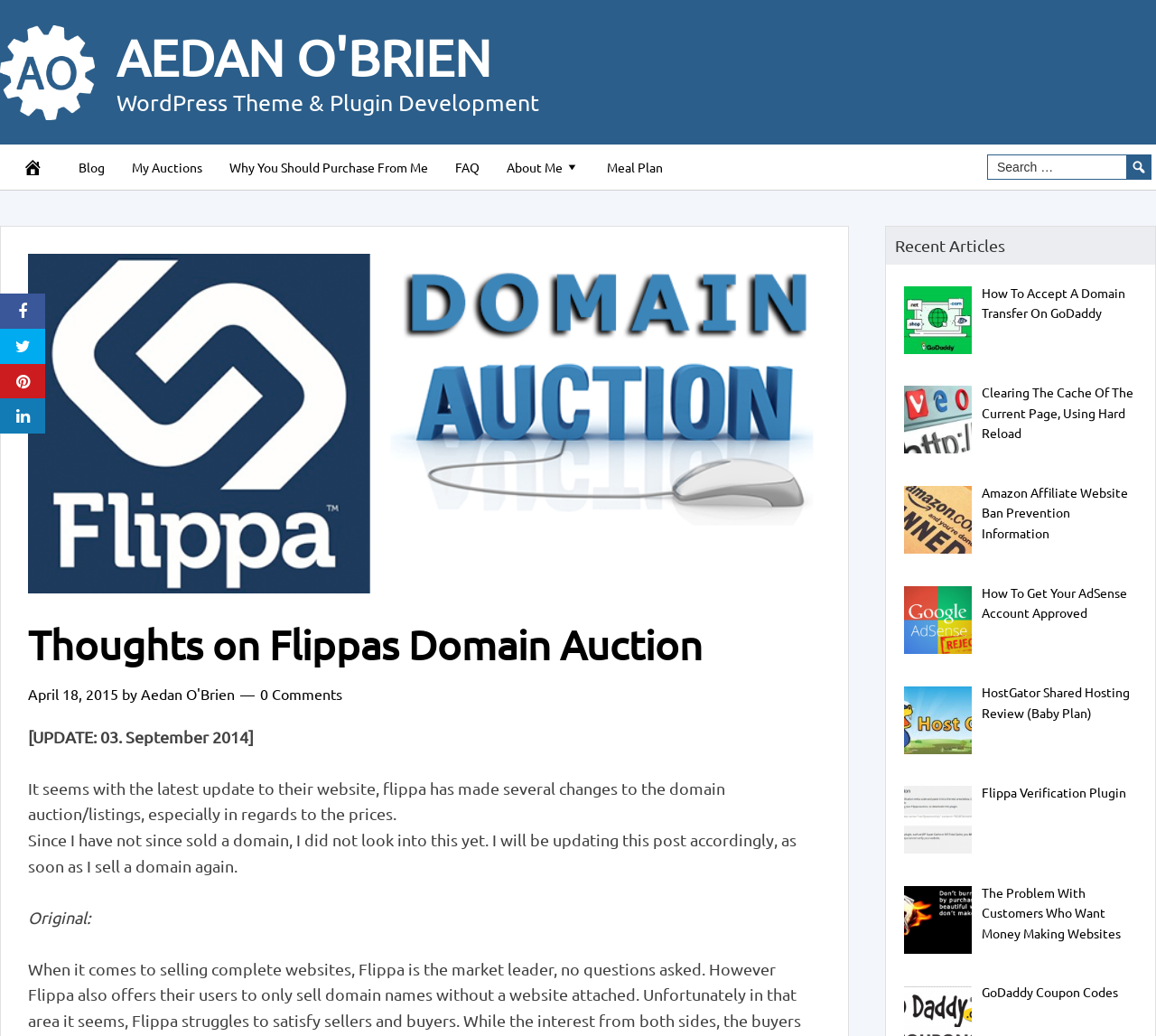By analyzing the image, answer the following question with a detailed response: What is the date of the article?

The date of the article can be found below the article heading, where it says 'April 18, 2015'.